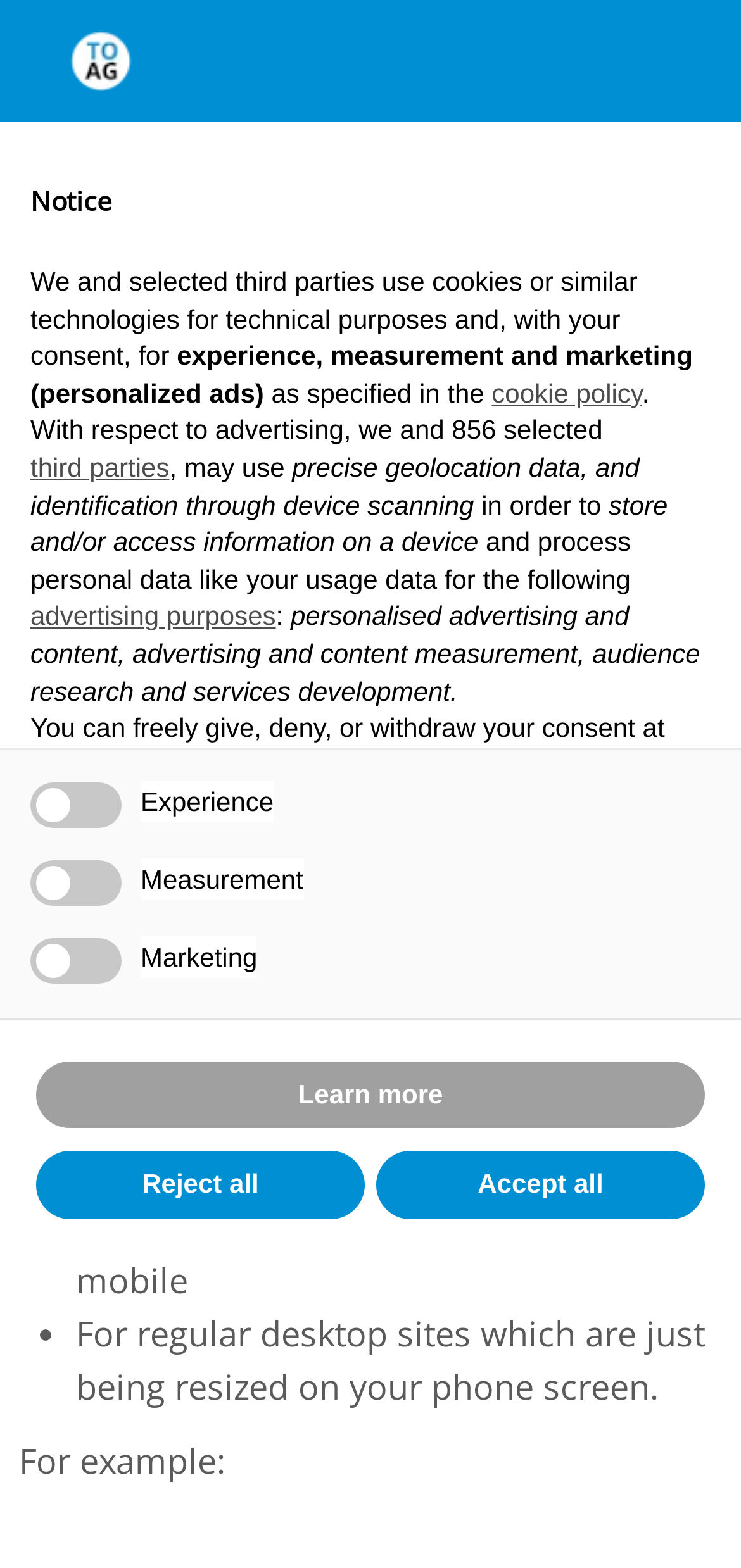Respond to the following question using a concise word or phrase: 
What is mobile advertising?

Advertising on mobile phones